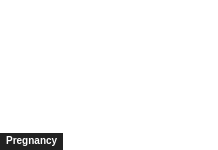Describe all elements and aspects of the image.

The image features the word "Pregnancy" elegantly displayed in a sleek and modern font against a clean background. This visual element likely serves as a header or category title, signifying content related to pregnancy. It effectively draws attention and establishes the context for the accompanying articles or resources, which address various aspects of pregnancy, such as health tips, essential oils, and ways to boost energy during this important life stage. The design emphasizes clarity and focus, aligning with the goal of providing informative and accessible content for expectant parents.